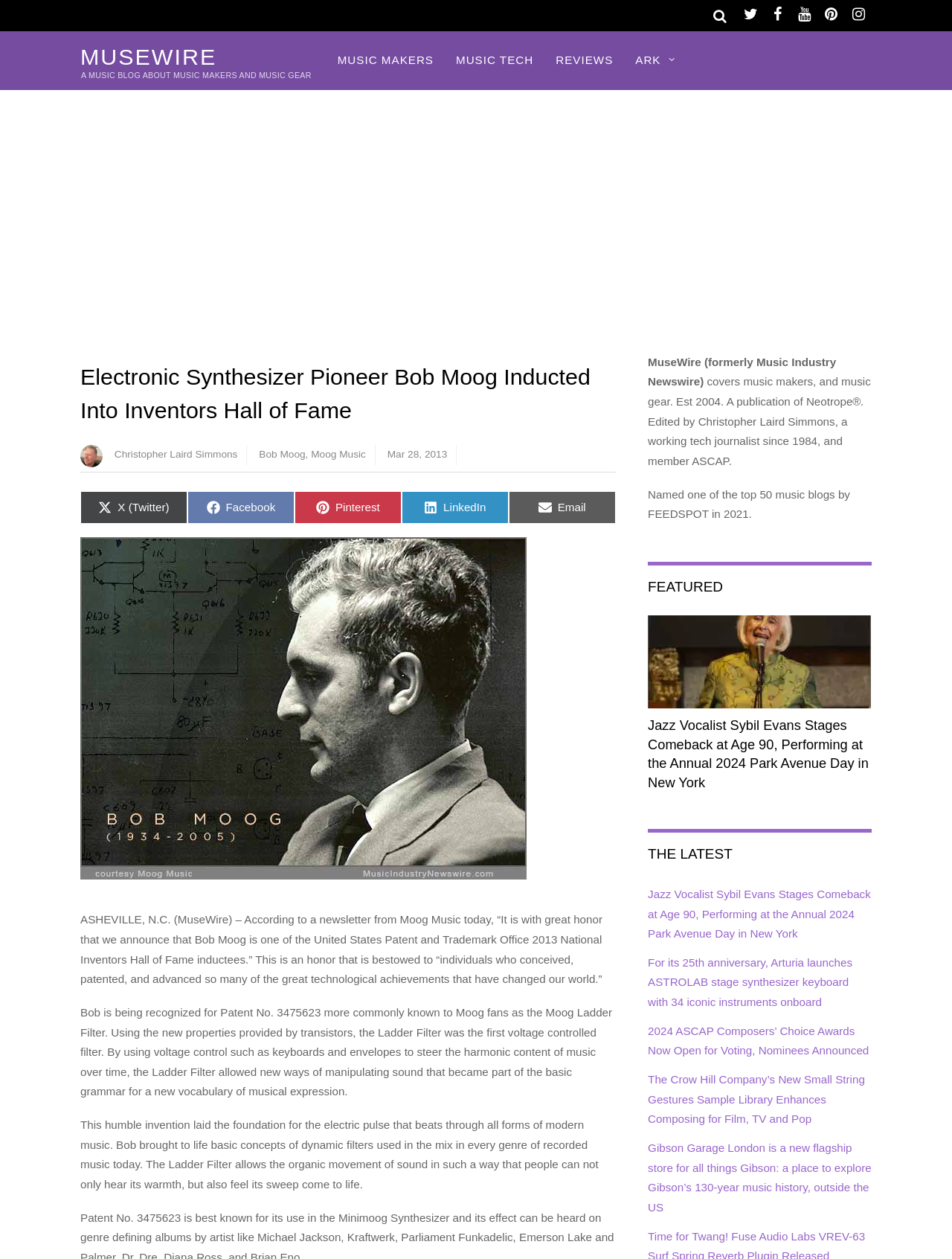Identify the bounding box coordinates for the element you need to click to achieve the following task: "Read about Electronic Synthesizer Pioneer Bob Moog". The coordinates must be four float values ranging from 0 to 1, formatted as [left, top, right, bottom].

[0.084, 0.286, 0.647, 0.34]